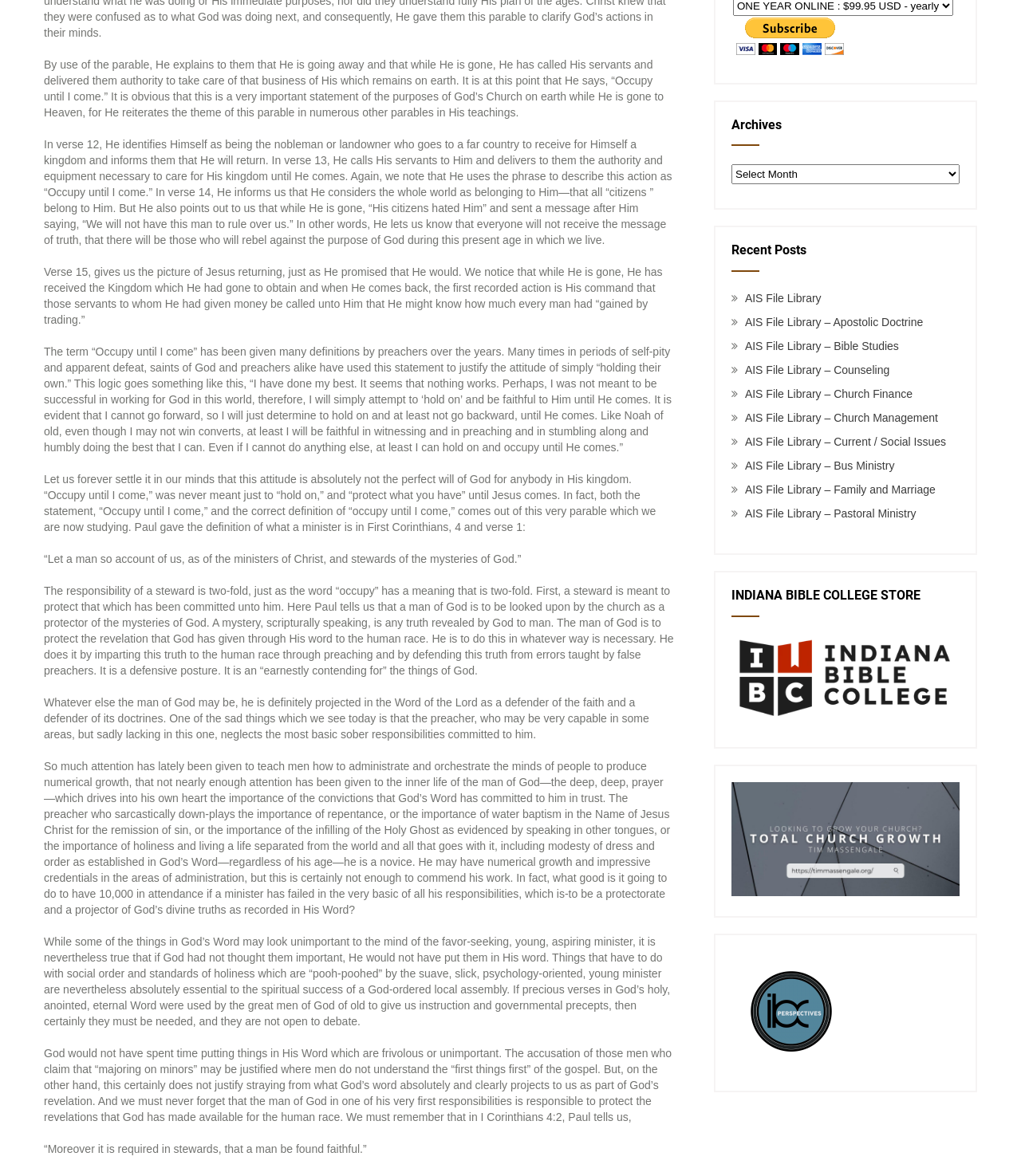Locate the bounding box coordinates of the UI element described by: "AIS File Library". Provide the coordinates as four float numbers between 0 and 1, formatted as [left, top, right, bottom].

[0.73, 0.248, 0.804, 0.259]